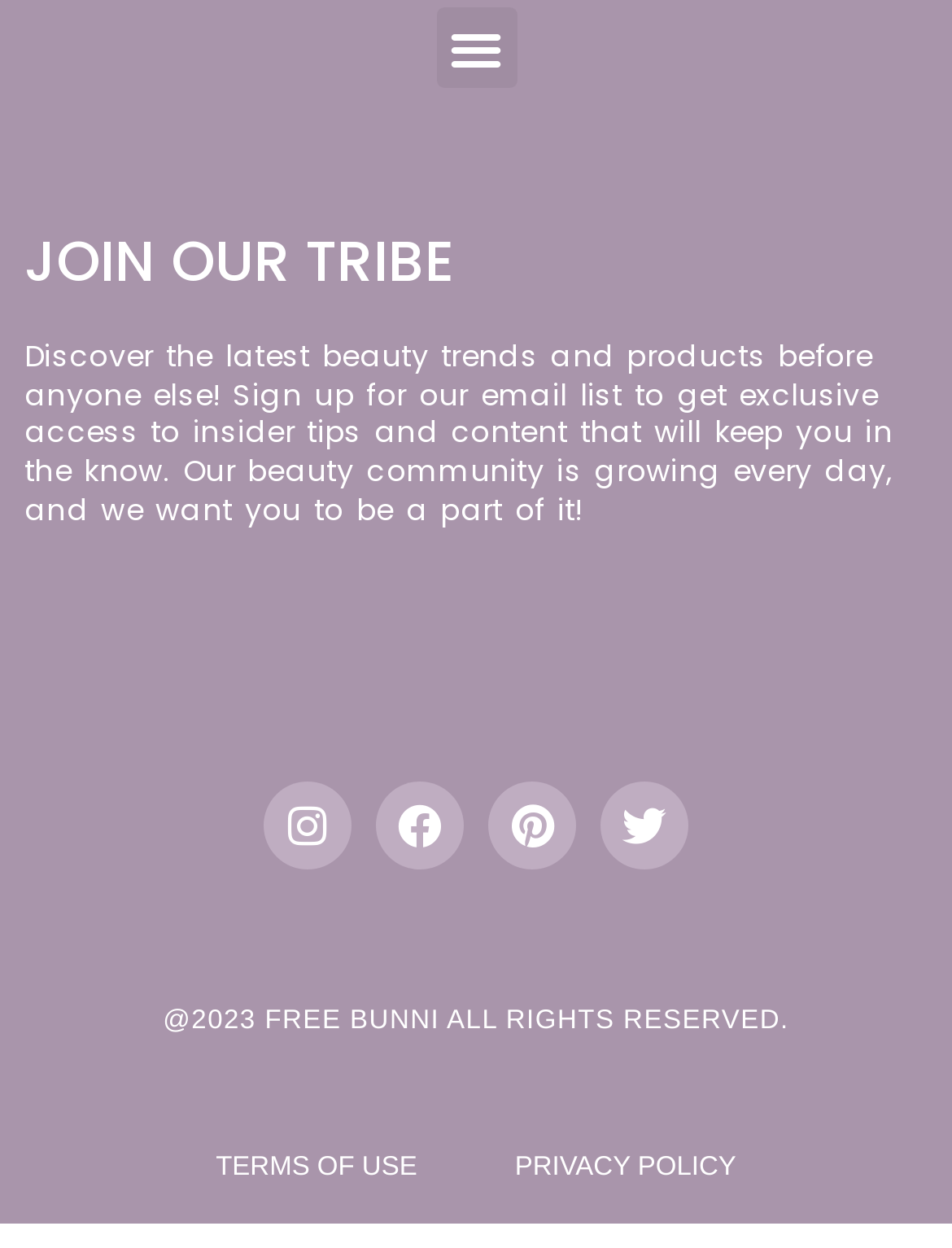Provide your answer in one word or a succinct phrase for the question: 
How many social media links are present?

4